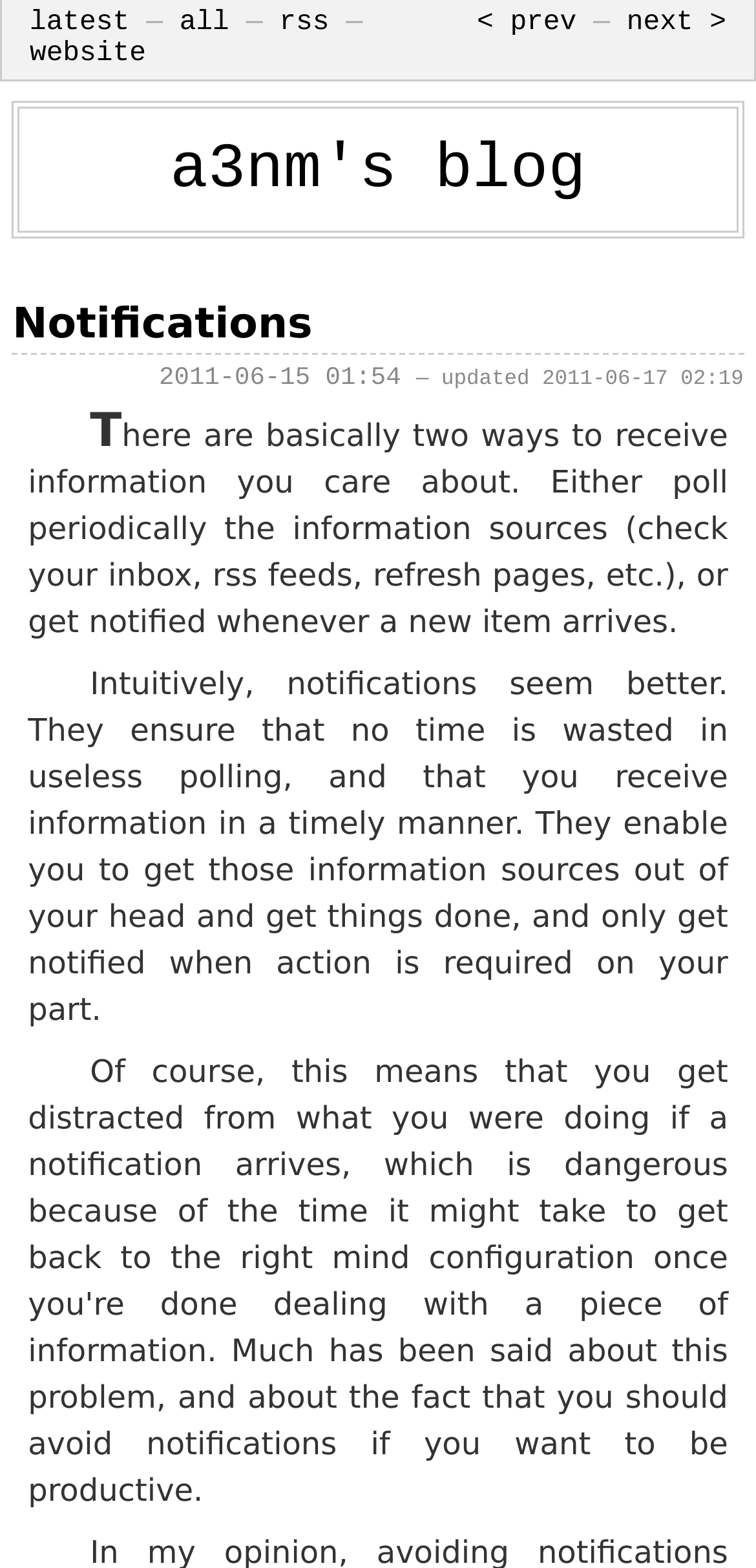Reply to the question with a single word or phrase:
How many links are there in the navigation section?

5